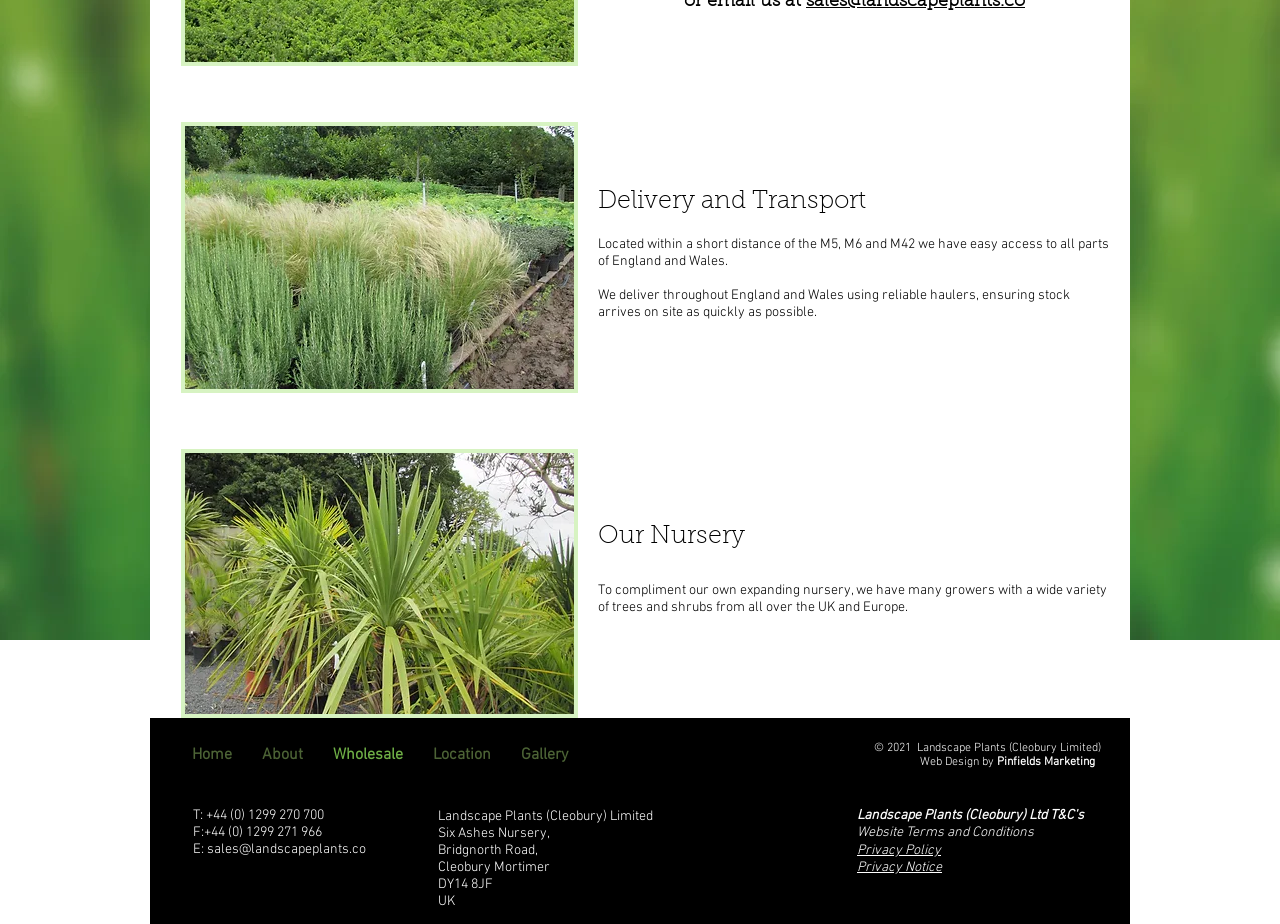Find the bounding box coordinates corresponding to the UI element with the description: "Instagram". The coordinates should be formatted as [left, top, right, bottom], with values as floats between 0 and 1.

None